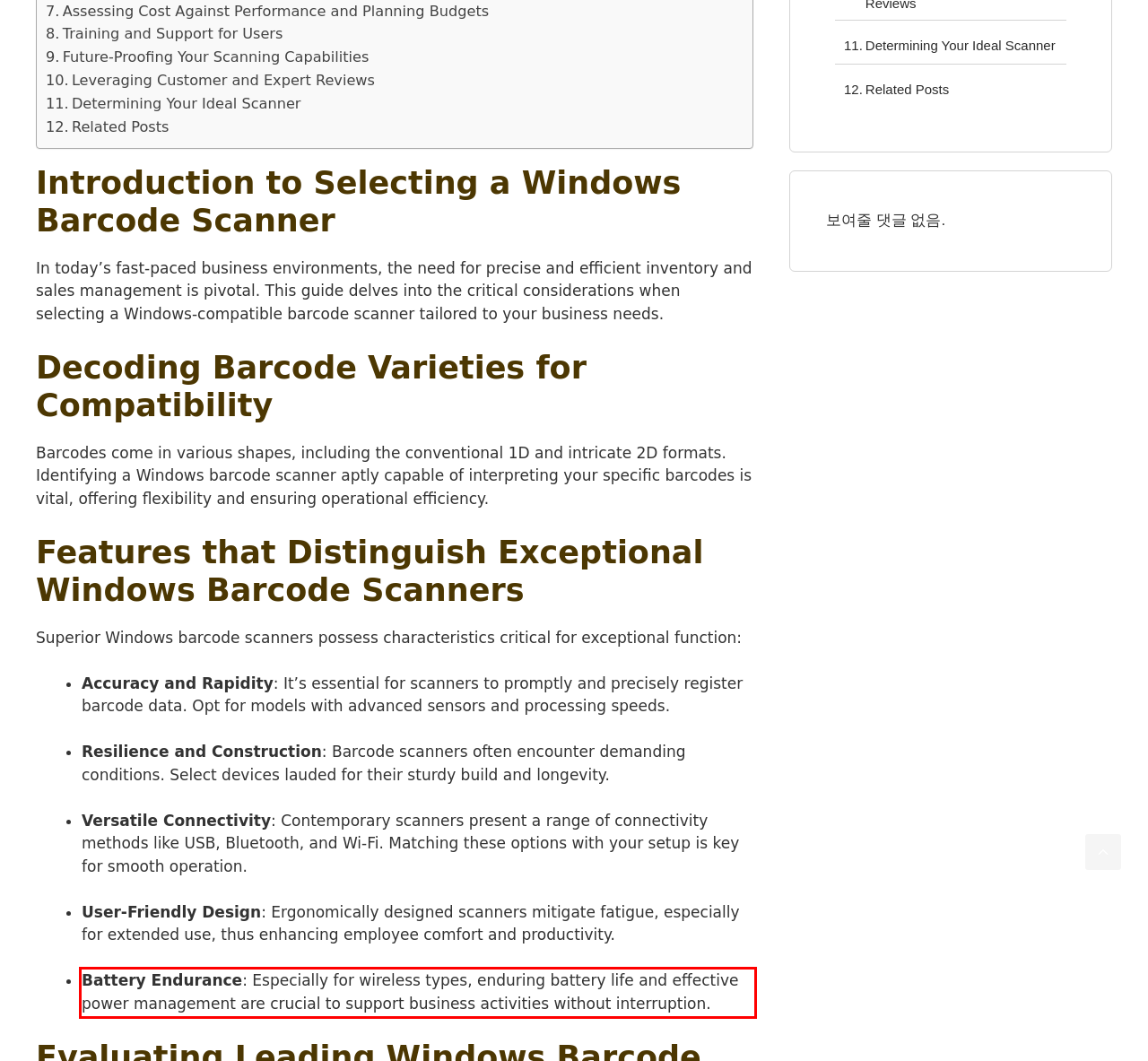Using the provided webpage screenshot, identify and read the text within the red rectangle bounding box.

Battery Endurance: Especially for wireless types, enduring battery life and effective power management are crucial to support business activities without interruption.